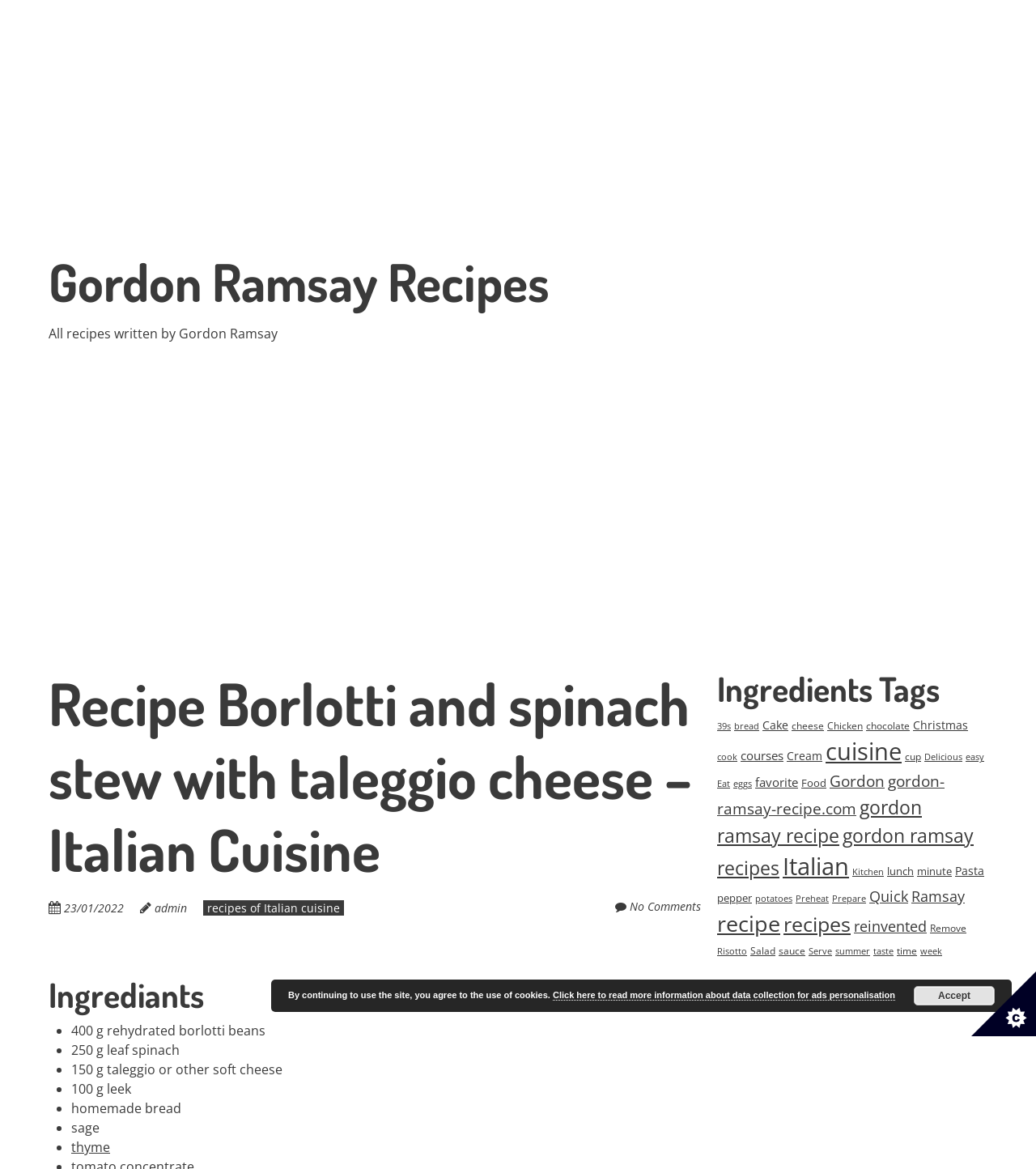Answer the question with a brief word or phrase:
What is the name of the chef associated with this recipe?

Gordon Ramsay